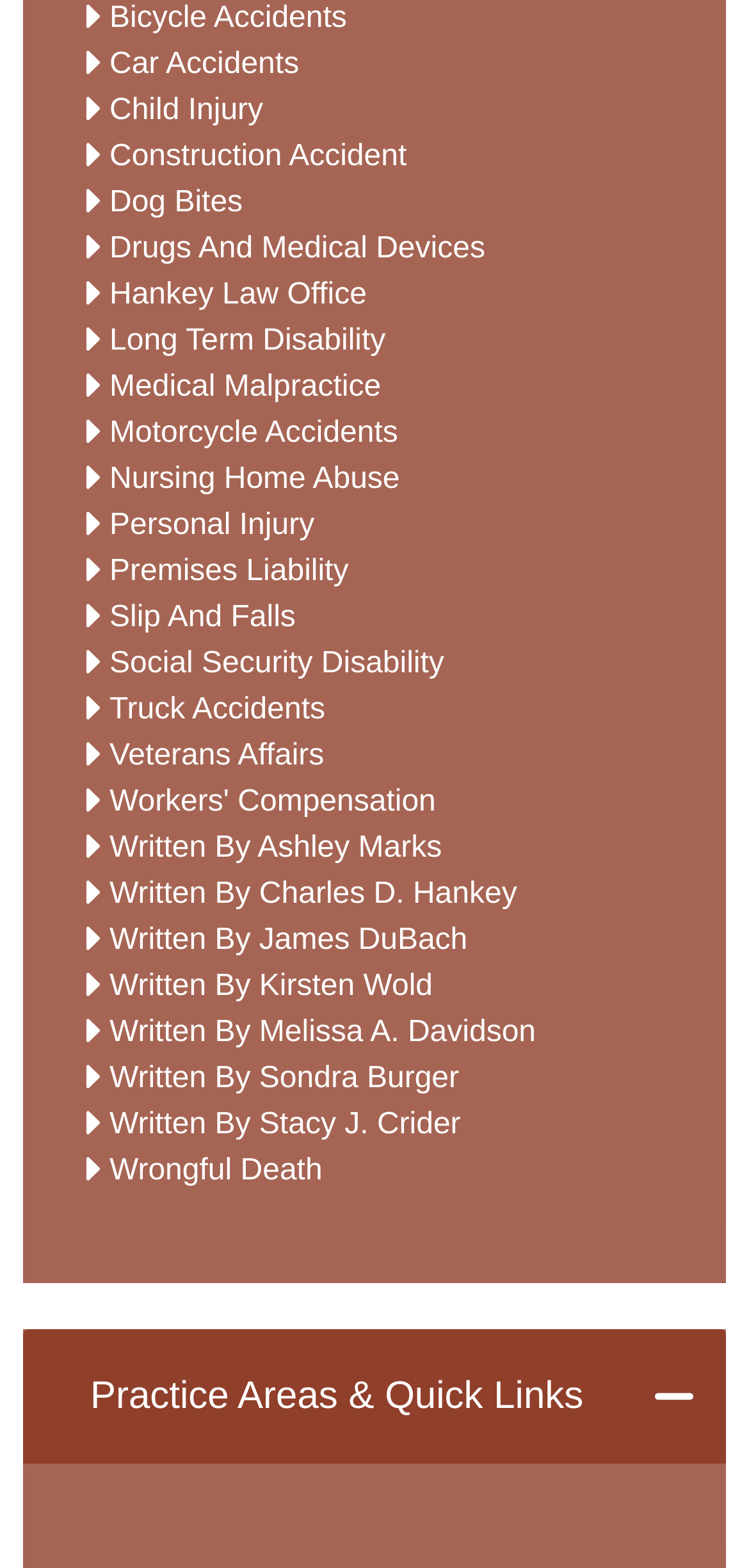Please identify the bounding box coordinates of the area that needs to be clicked to fulfill the following instruction: "Click on Written By Ashley Marks."

[0.146, 0.53, 0.59, 0.551]